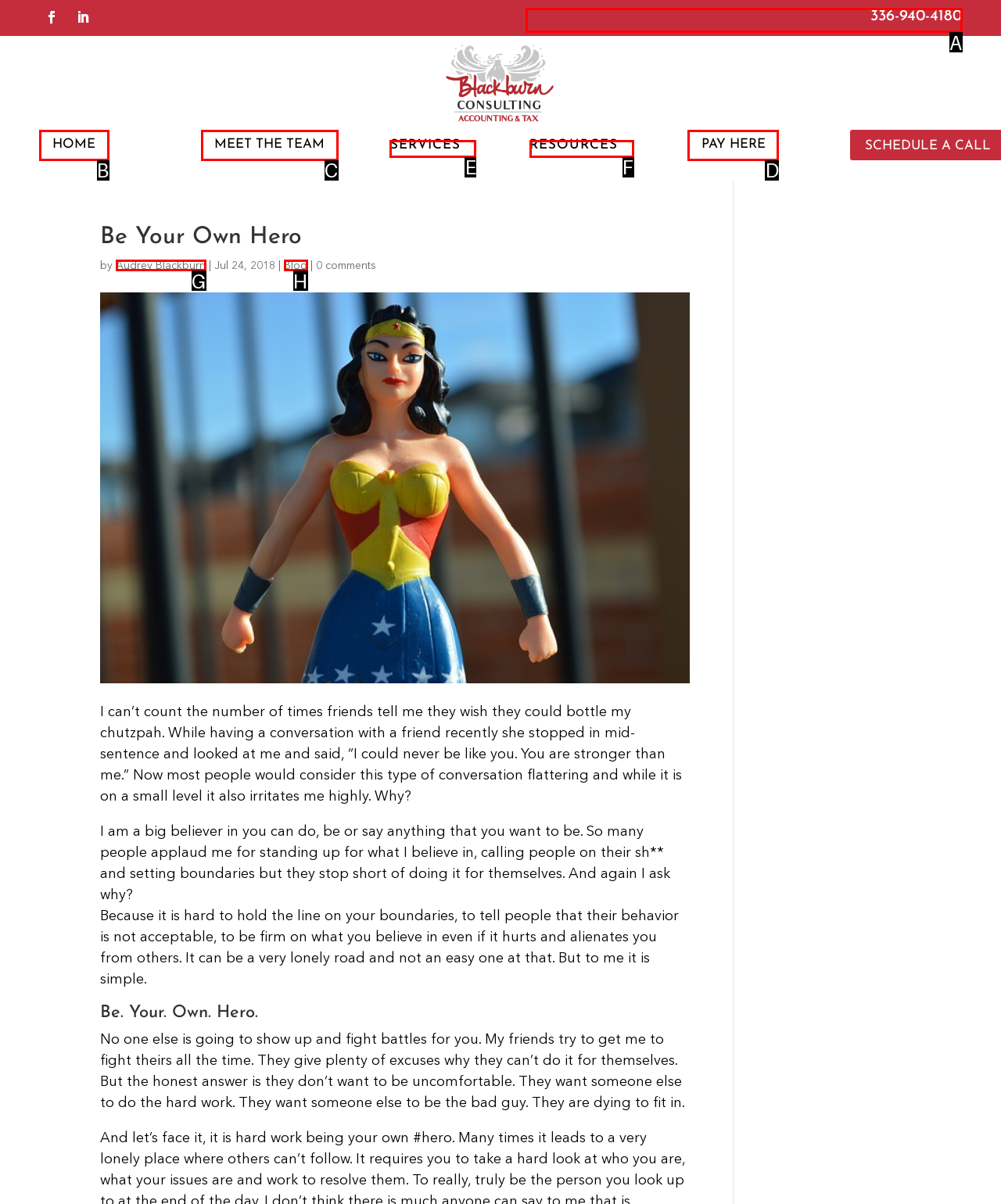To execute the task: Click the phone number, which one of the highlighted HTML elements should be clicked? Answer with the option's letter from the choices provided.

A